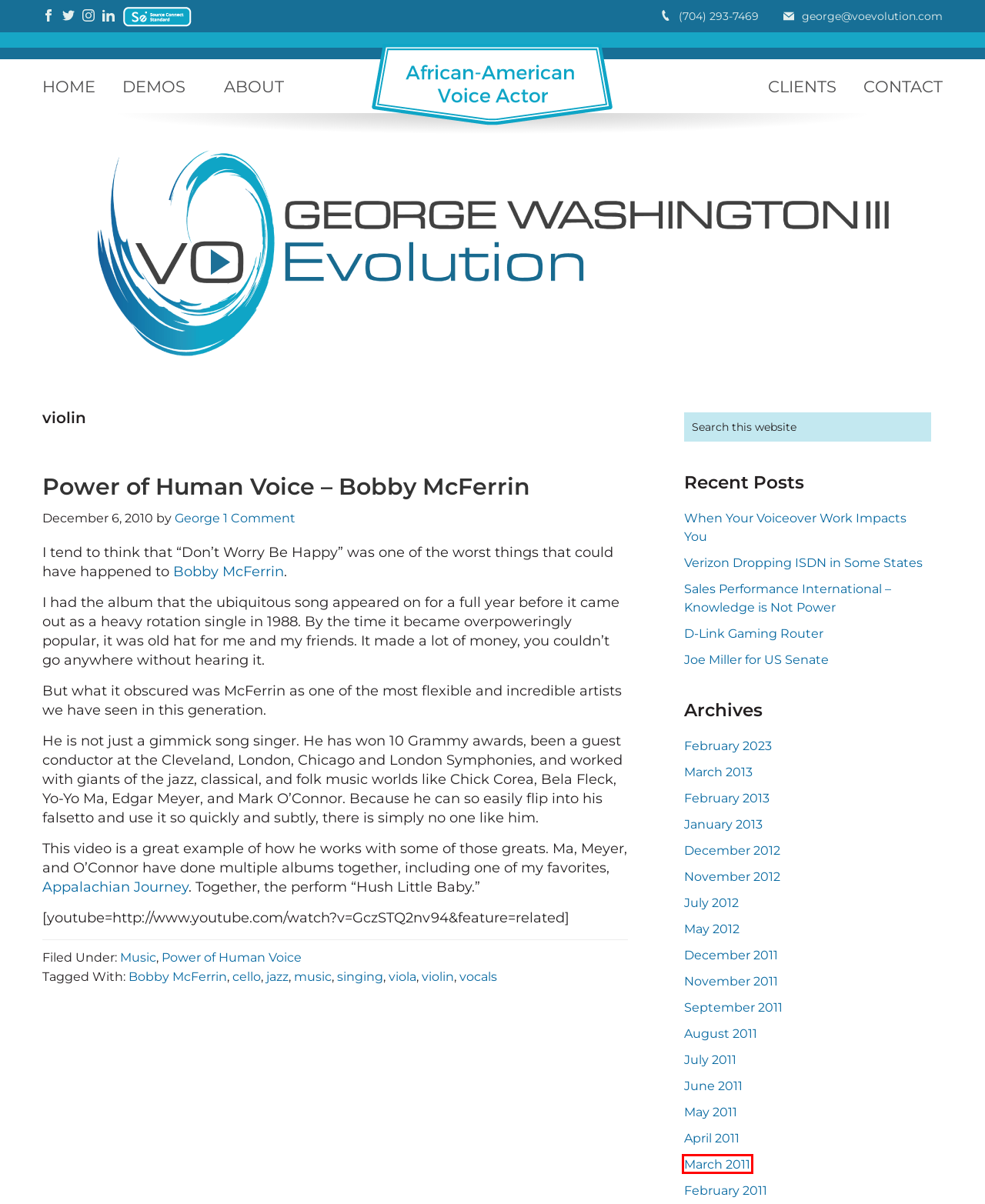Observe the screenshot of a webpage with a red bounding box highlighting an element. Choose the webpage description that accurately reflects the new page after the element within the bounding box is clicked. Here are the candidates:
A. November 2012 - George Washington III
B. June 2011 - George Washington III
C. Bobby McFerrin Archives - George Washington III
D. Verizon Dropping ISDN in Some States - George Washington III
E. February 2013 - George Washington III
F. Sales Performance International - Knowledge is Not Power - George Washington III
G. March 2011 - George Washington III
H. D-Link Gaming Router - George Washington III

G